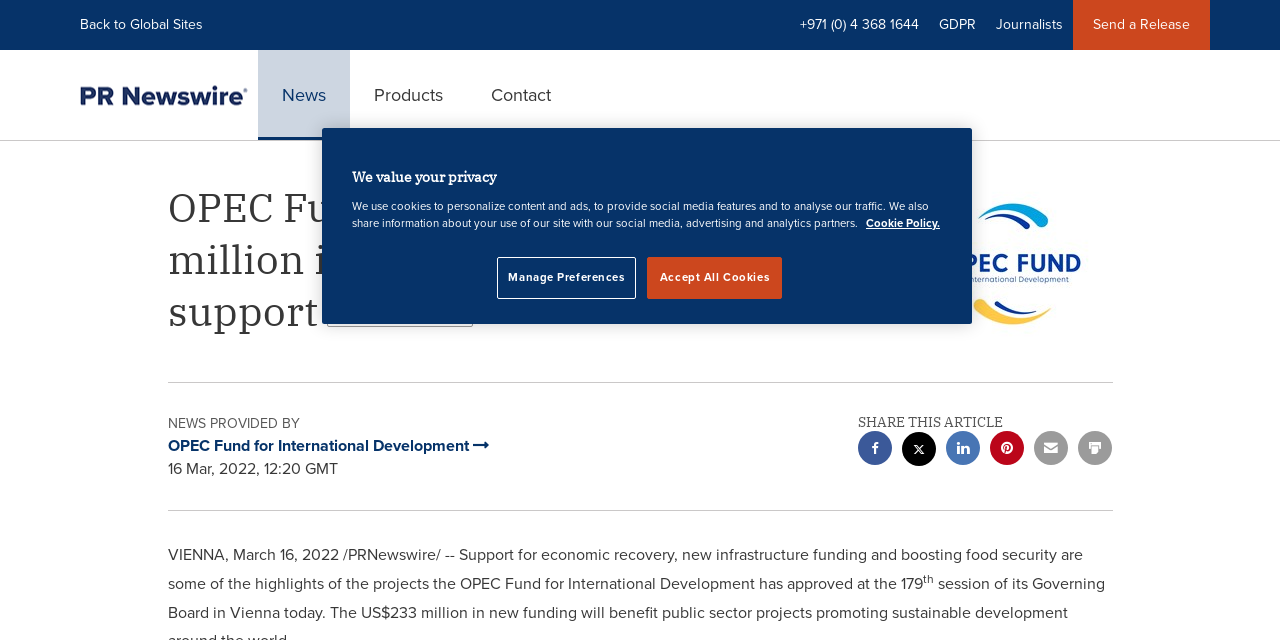Identify the bounding box coordinates of the clickable region to carry out the given instruction: "Click the 'Send a Release' link".

[0.838, 0.0, 0.945, 0.078]